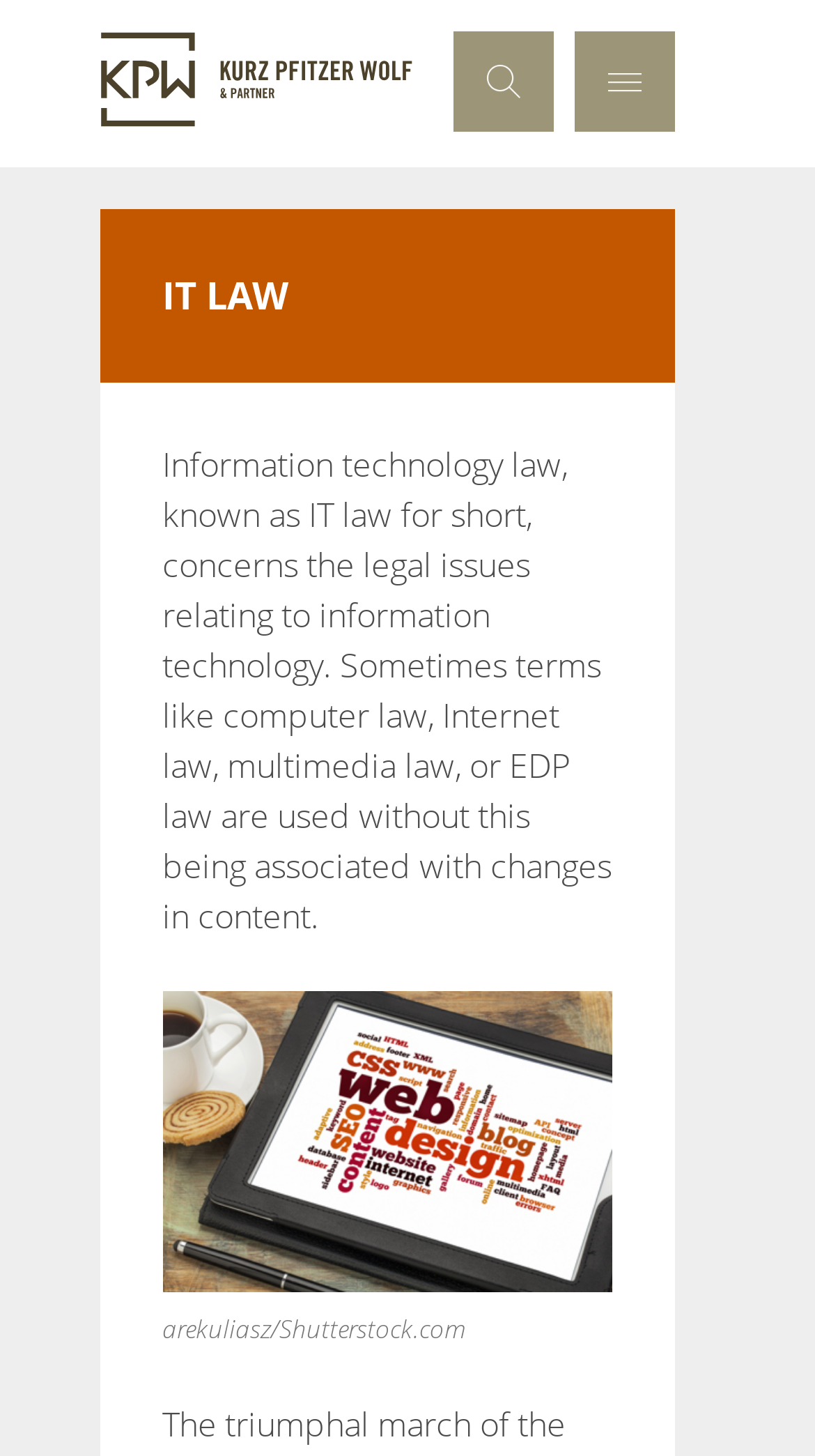What is the purpose of the image on this webpage?
Provide an in-depth and detailed answer to the question.

The image is placed below the header 'IT LAW' and has a caption 'arekuliasz/Shutterstock.com', suggesting that it is used to illustrate the concept of IT law, rather than serving any other purpose.